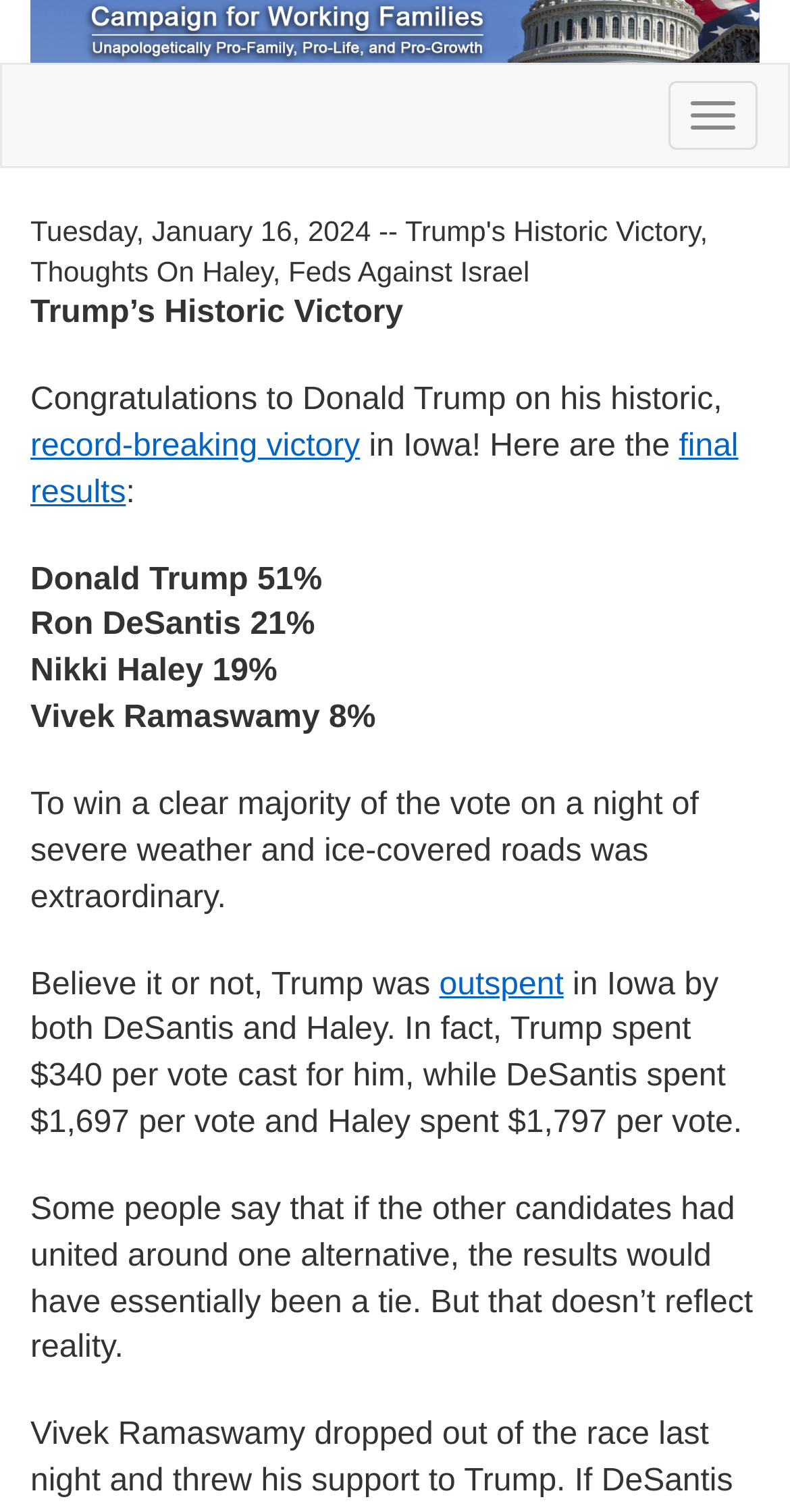What was the weather like on the election night?
Can you provide an in-depth and detailed response to the question?

The webpage mentions that the election night had severe weather and ice-covered roads, as stated in the text 'To win a clear majority of the vote on a night of severe weather and ice-covered roads was extraordinary'.